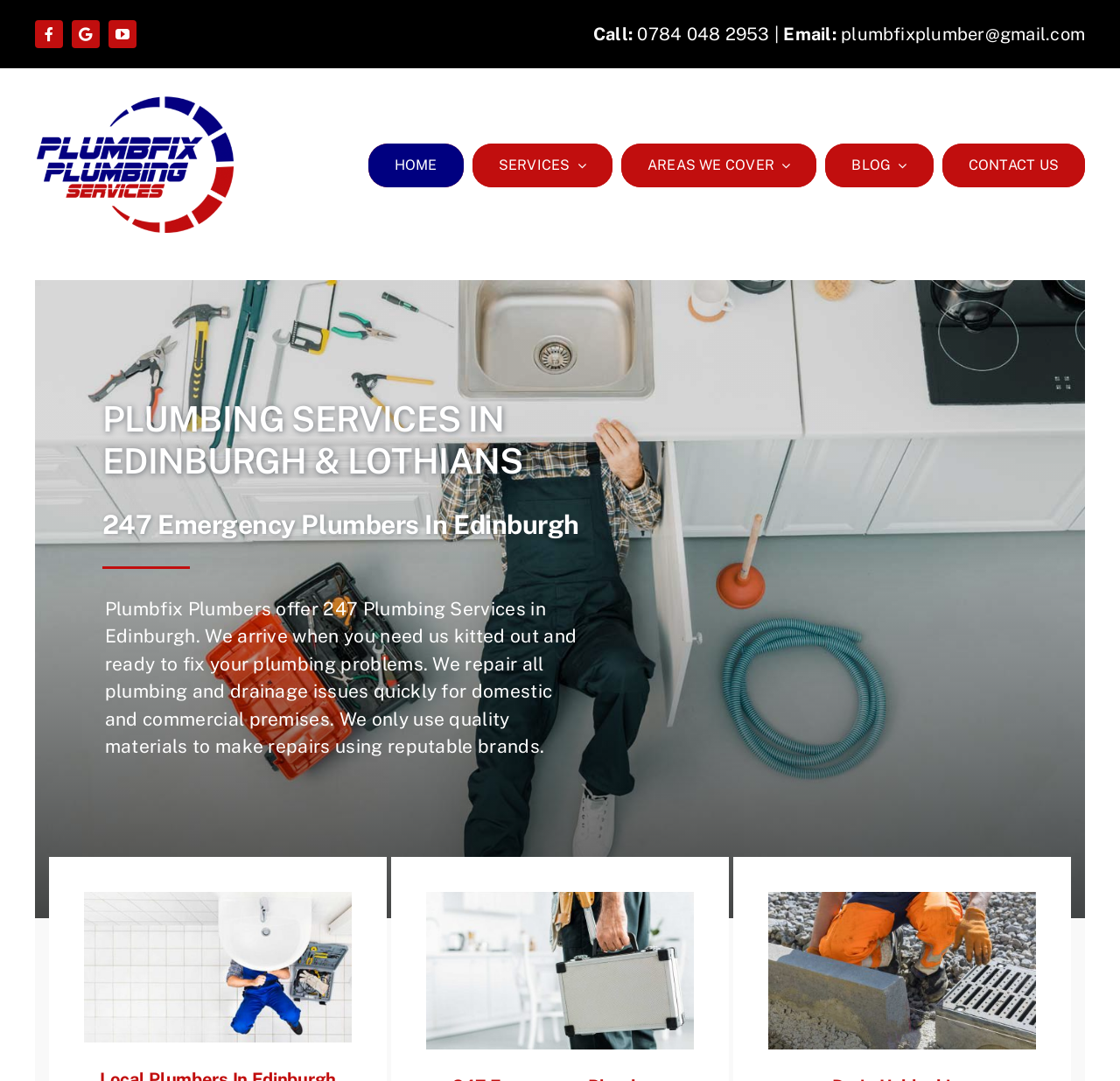Could you specify the bounding box coordinates for the clickable section to complete the following instruction: "Click on Facebook link"?

[0.031, 0.019, 0.056, 0.045]